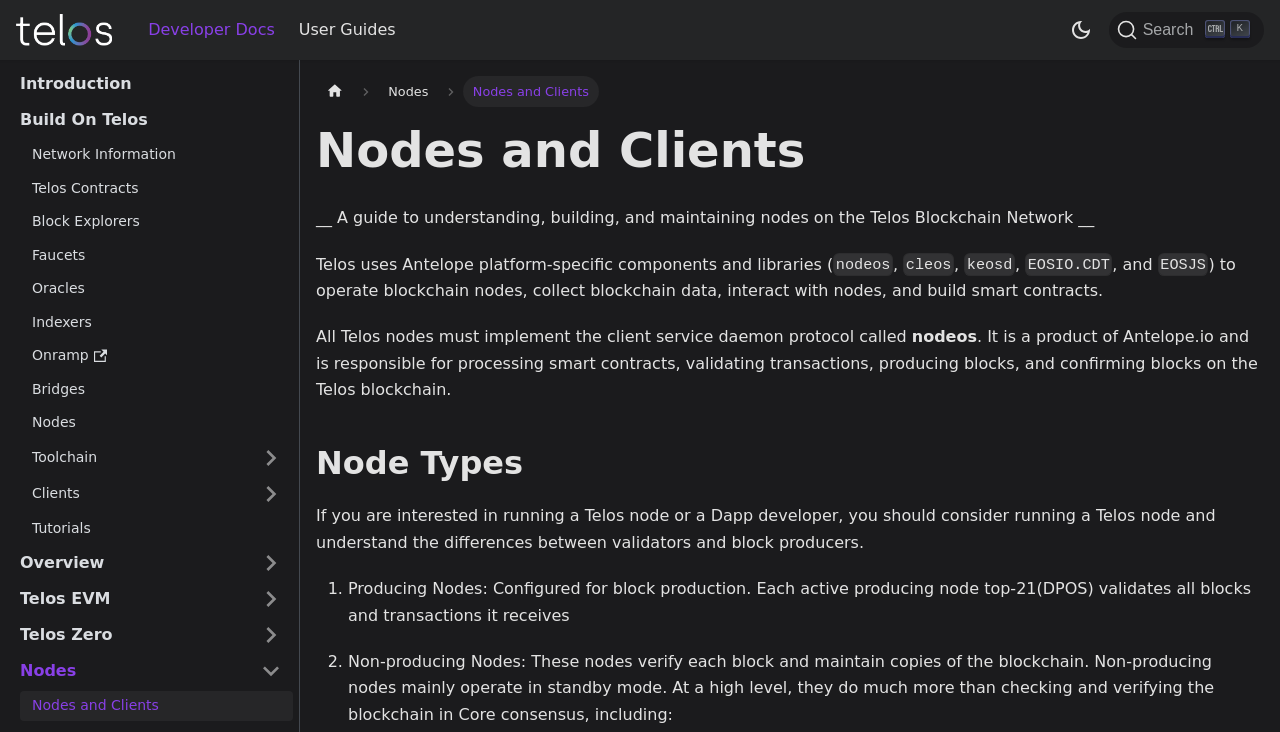Pinpoint the bounding box coordinates of the element to be clicked to execute the instruction: "Switch between dark and light mode".

[0.832, 0.019, 0.857, 0.063]